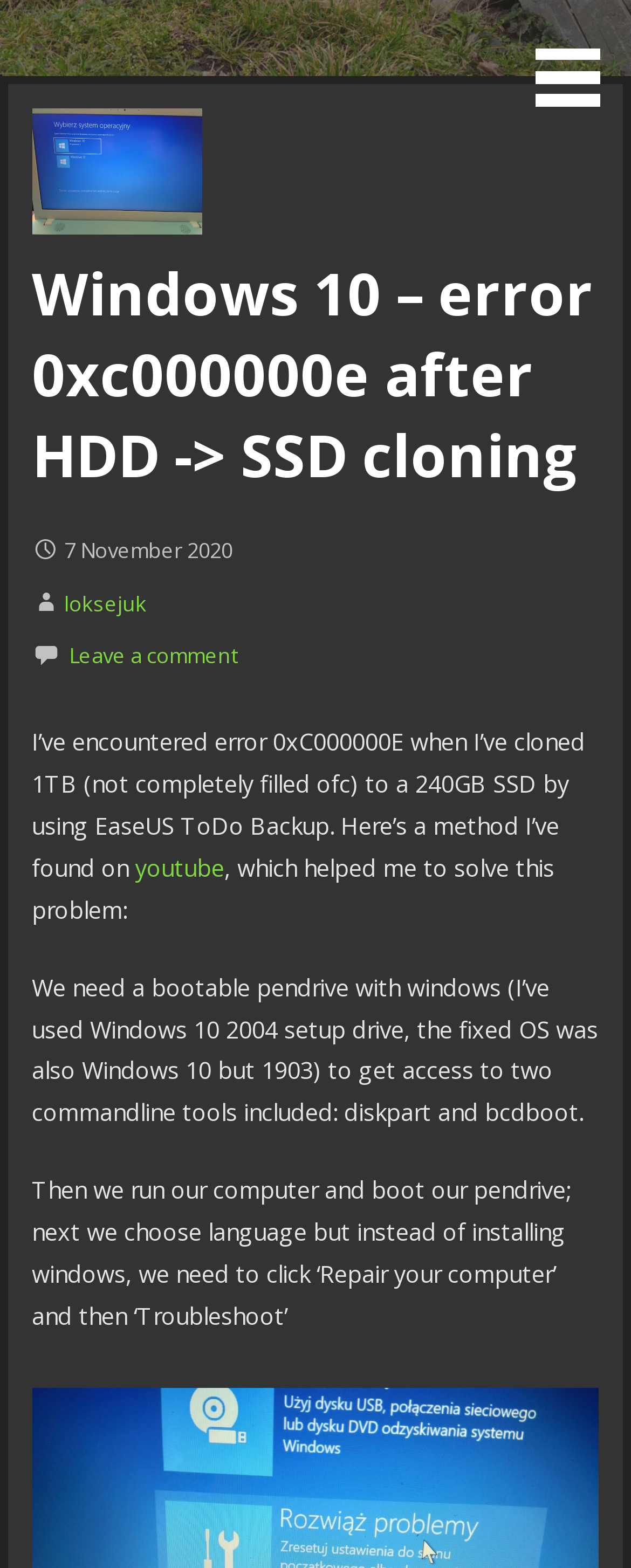Determine the bounding box coordinates of the UI element that matches the following description: "loksejuk". The coordinates should be four float numbers between 0 and 1 in the format [left, top, right, bottom].

[0.102, 0.375, 0.233, 0.394]